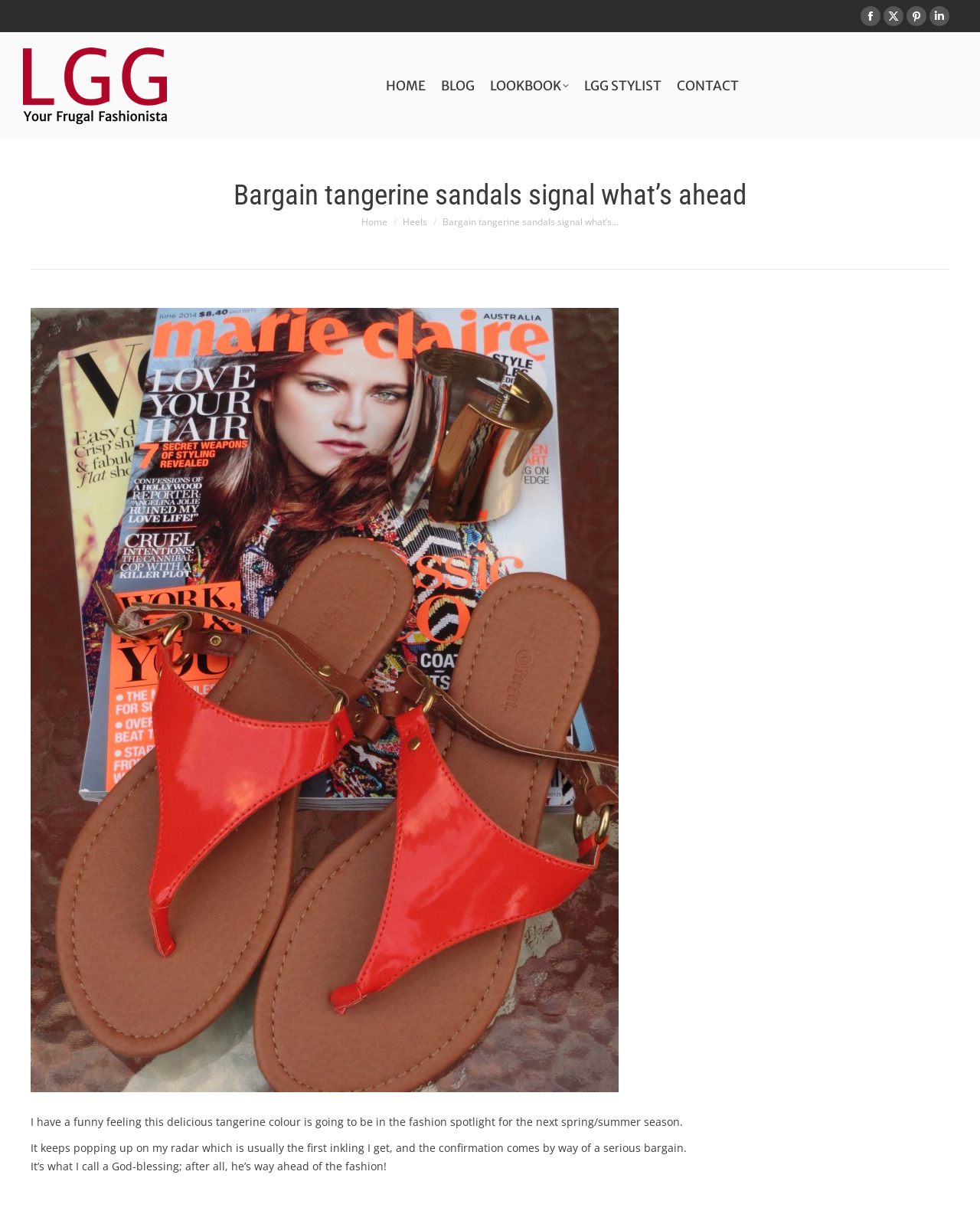Please identify the bounding box coordinates of the element's region that I should click in order to complete the following instruction: "Read about Bargain tangerine sandals". The bounding box coordinates consist of four float numbers between 0 and 1, i.e., [left, top, right, bottom].

[0.452, 0.175, 0.631, 0.186]